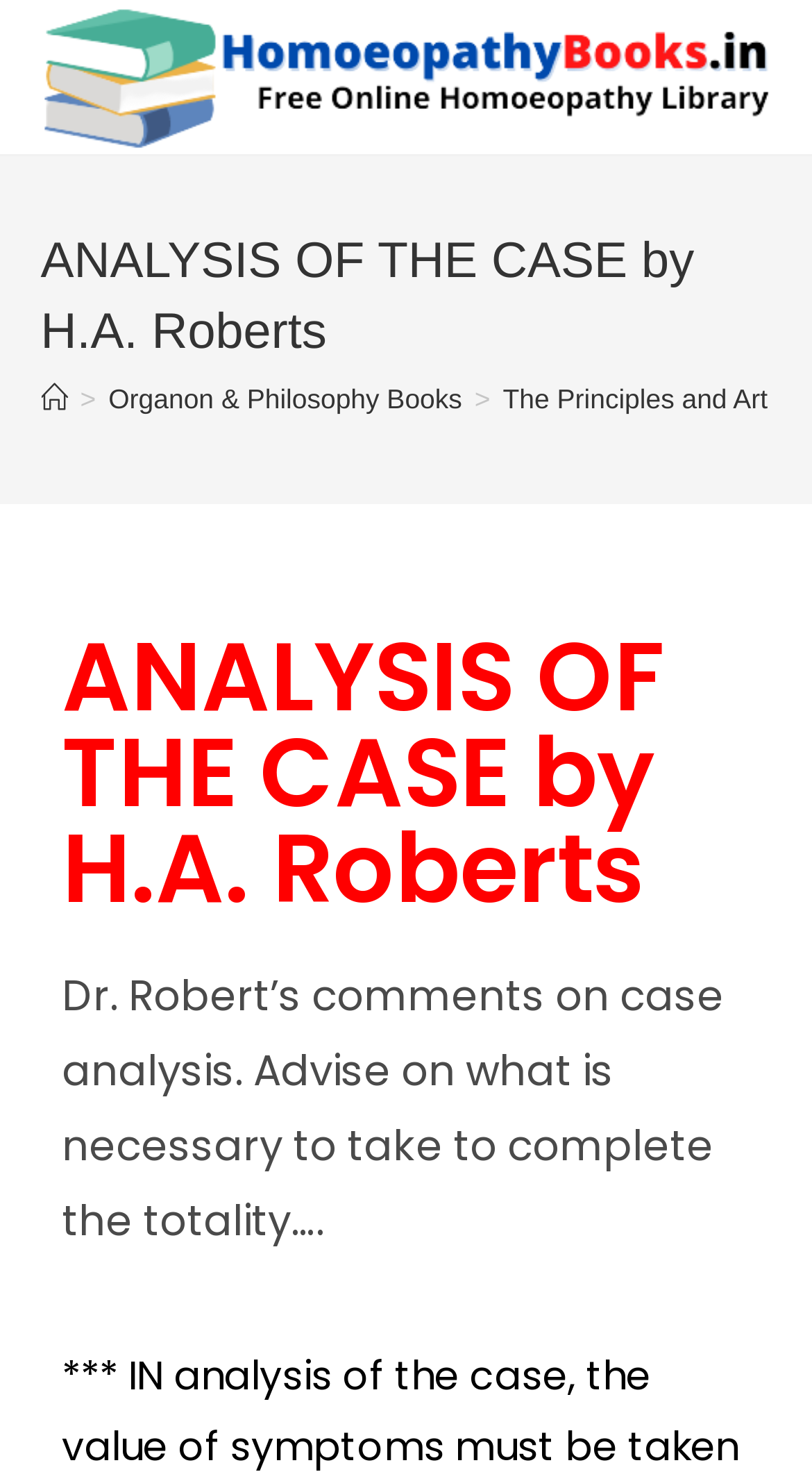What is the name of the website?
Provide a short answer using one word or a brief phrase based on the image.

Homoeopathy Books